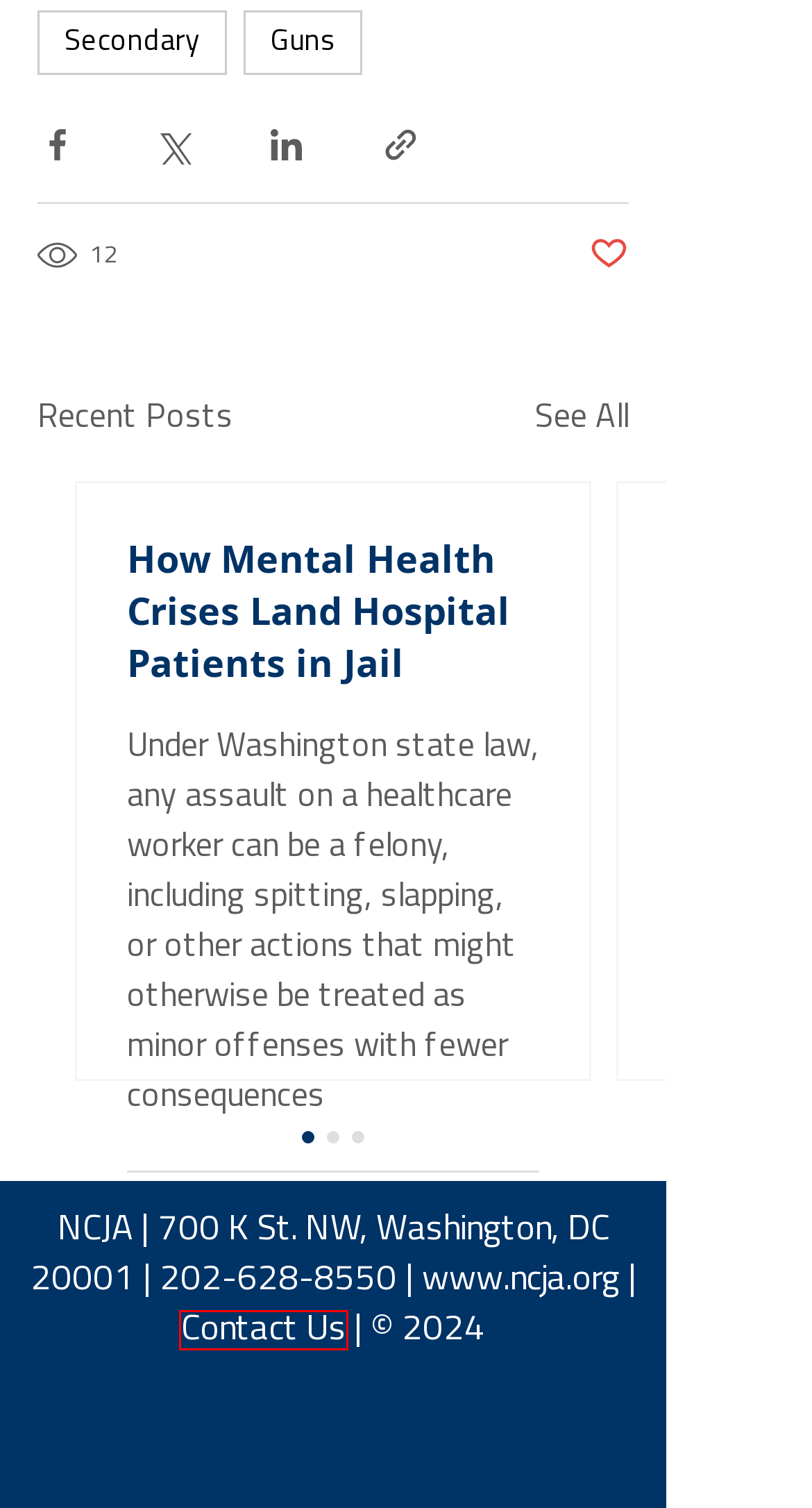Observe the provided screenshot of a webpage that has a red rectangle bounding box. Determine the webpage description that best matches the new webpage after clicking the element inside the red bounding box. Here are the candidates:
A. Secondary | NCJA
B. Crime and Justice News | NCJA
C. Hunter Biden Conviction Weakens Trump Narrative — And Fundraising
D. How Mental Health Crises Land Hospital Patients in Jail
E. Membership | NCJA
F. Contact Us | NCJA
G. Home | NCJA
H. Guns | NCJA

F